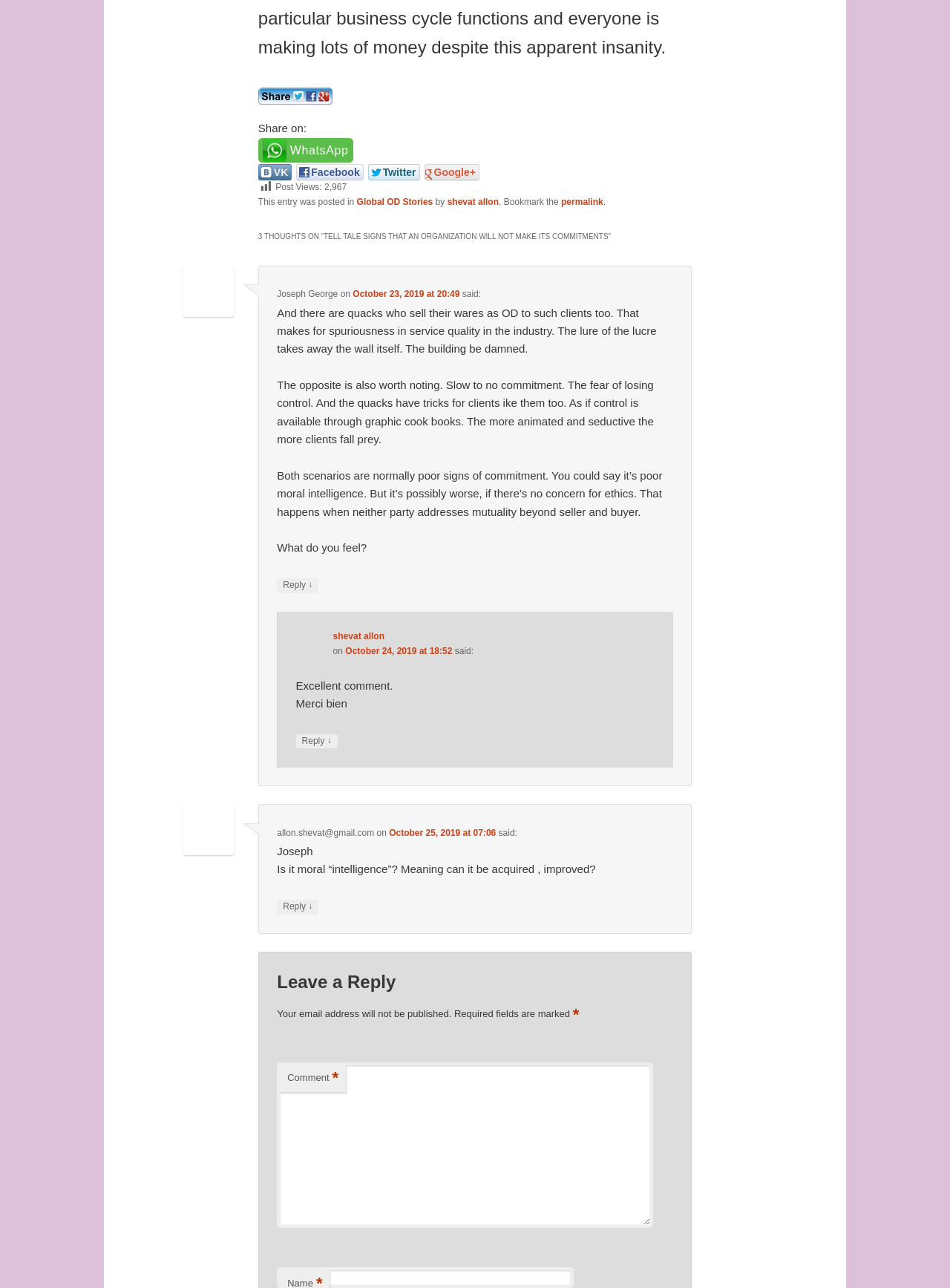Identify the bounding box coordinates for the region of the element that should be clicked to carry out the instruction: "Leave a comment". The bounding box coordinates should be four float numbers between 0 and 1, i.e., [left, top, right, bottom].

[0.292, 0.825, 0.688, 0.953]